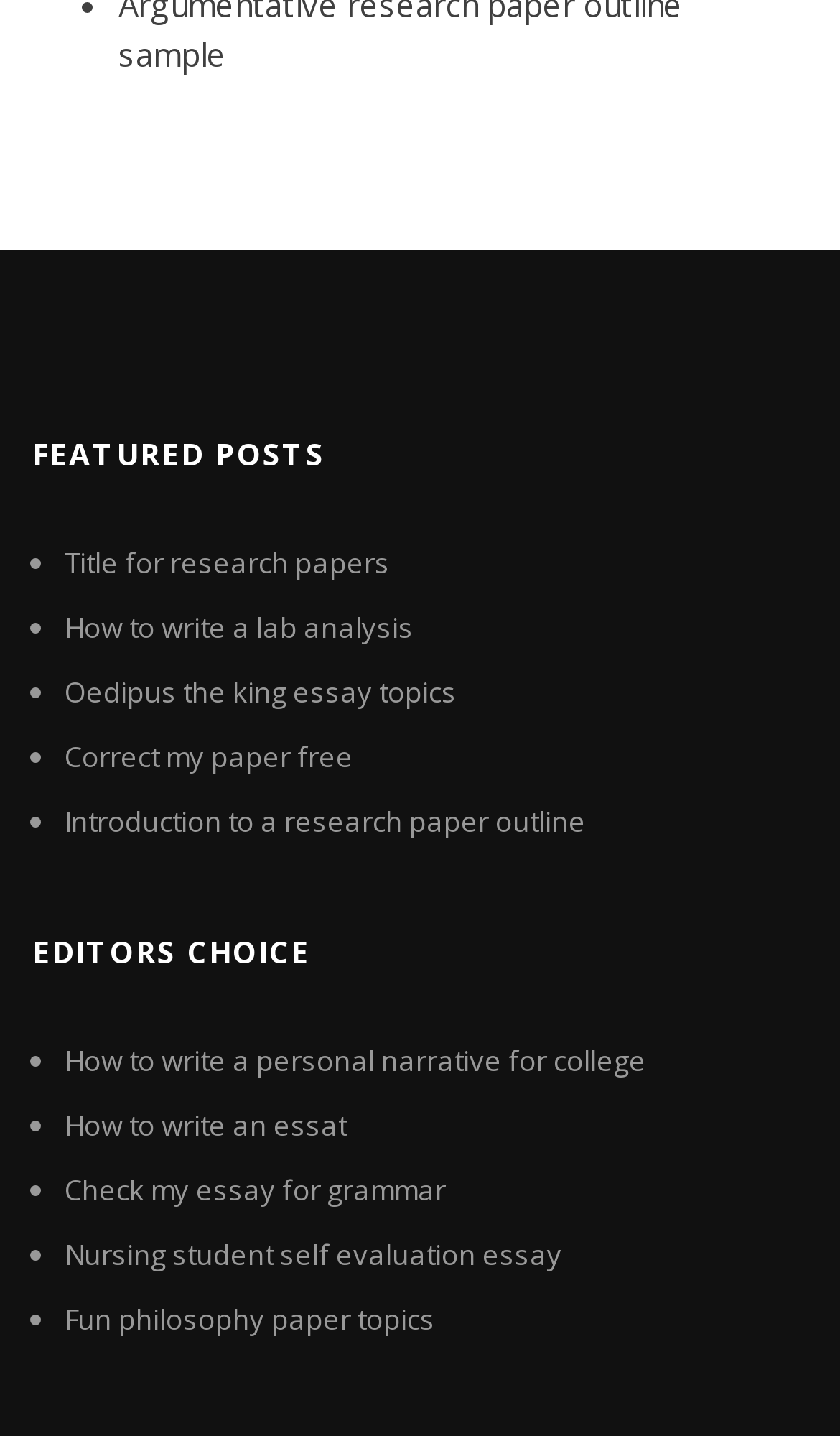Can you find the bounding box coordinates for the element to click on to achieve the instruction: "Explore editors choice"?

[0.038, 0.634, 0.962, 0.694]